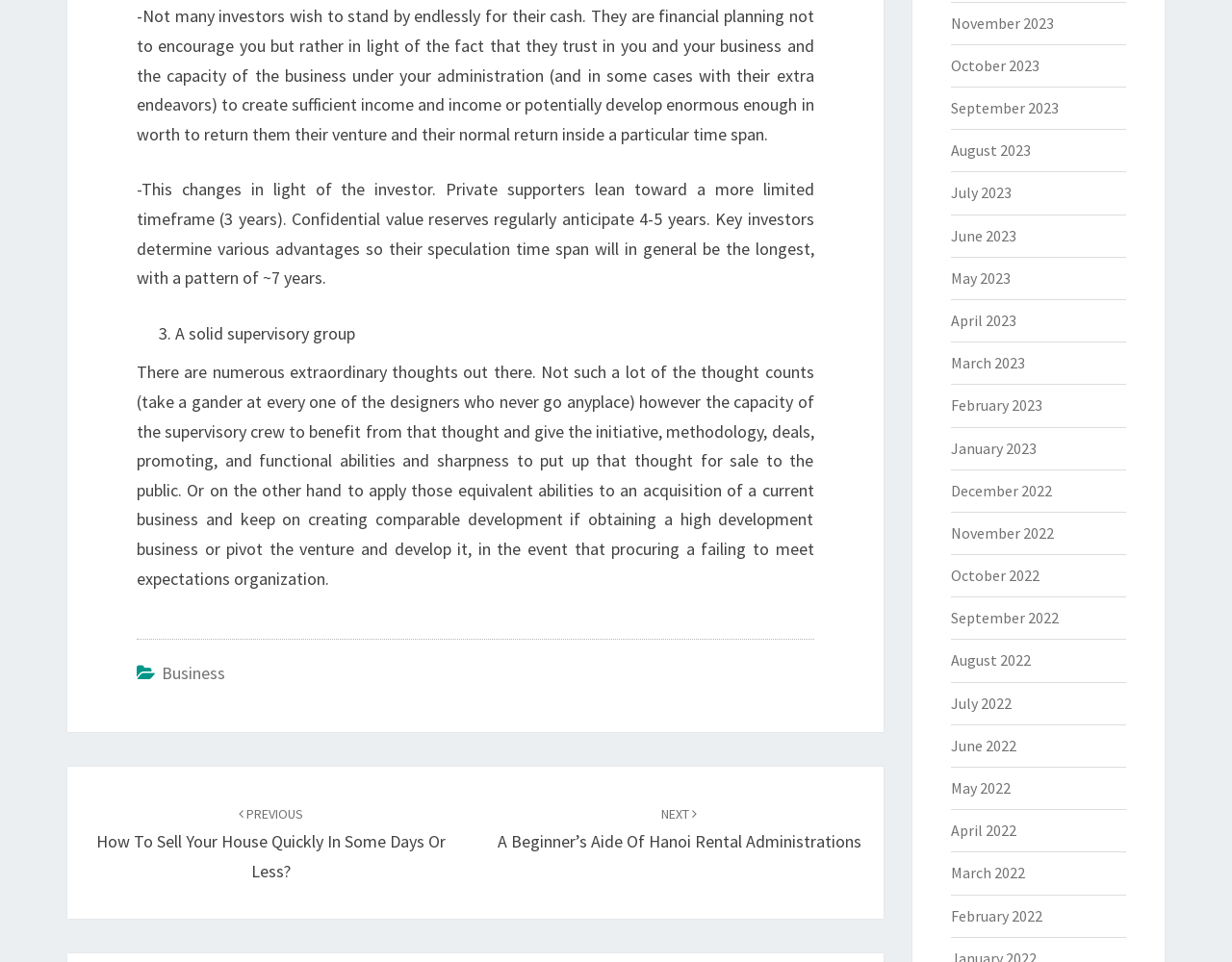Refer to the image and provide an in-depth answer to the question: 
What is the purpose of the links at the bottom of the page?

The links at the bottom of the page, such as 'PREVIOUS' and 'NEXT', appear to be navigation links to other posts on the website. They allow the user to easily move to related content.